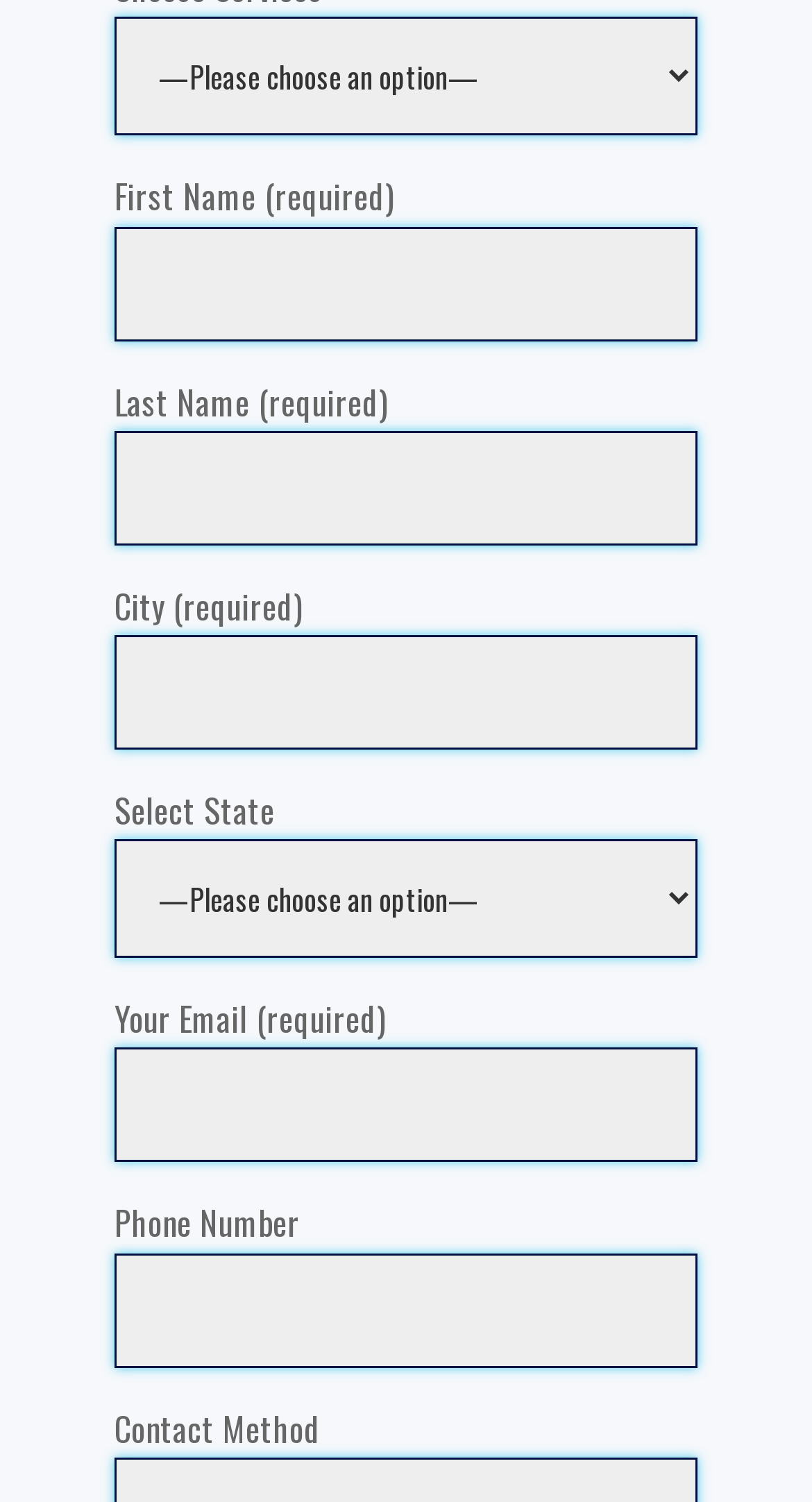Using the provided element description: "name="first-name"", determine the bounding box coordinates of the corresponding UI element in the screenshot.

[0.141, 0.151, 0.859, 0.227]